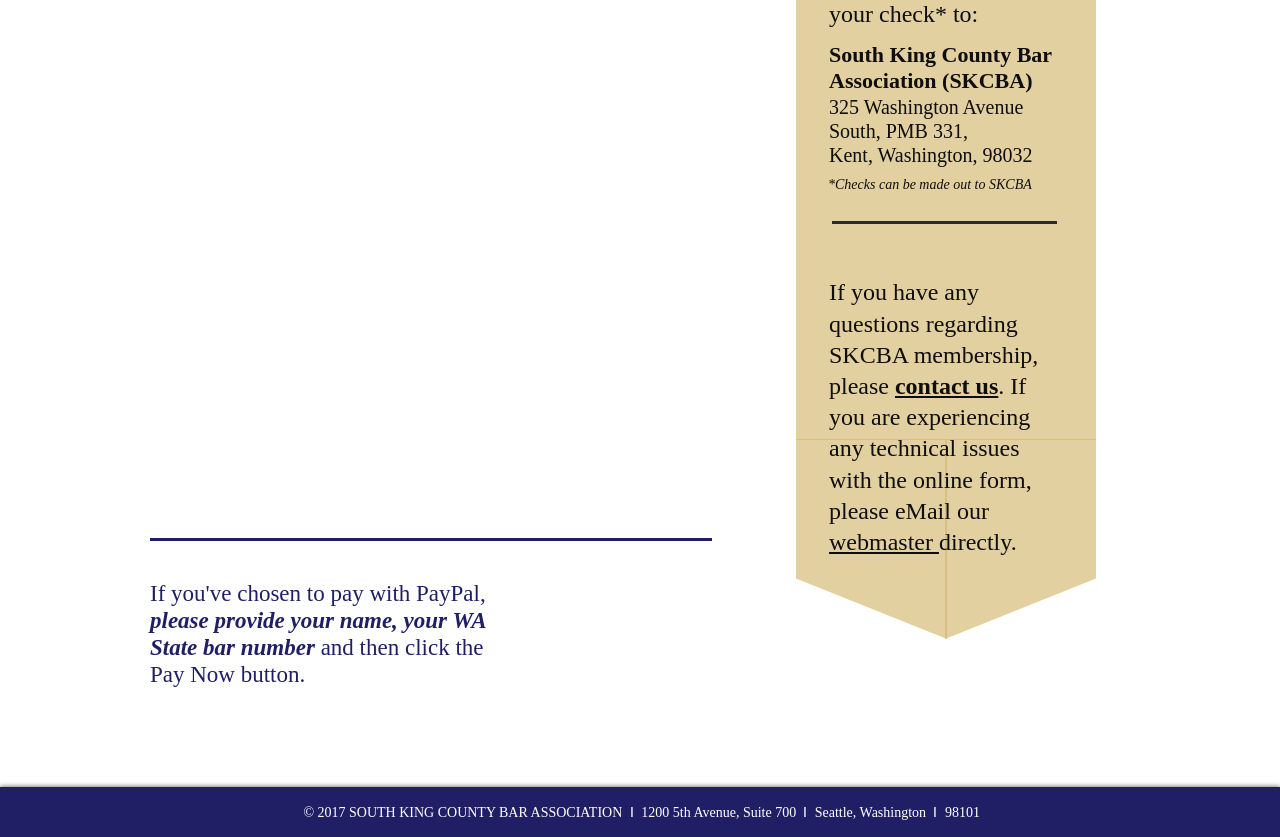Using the description: "webmaster", determine the UI element's bounding box coordinates. Ensure the coordinates are in the format of four float numbers between 0 and 1, i.e., [left, top, right, bottom].

[0.648, 0.632, 0.734, 0.663]